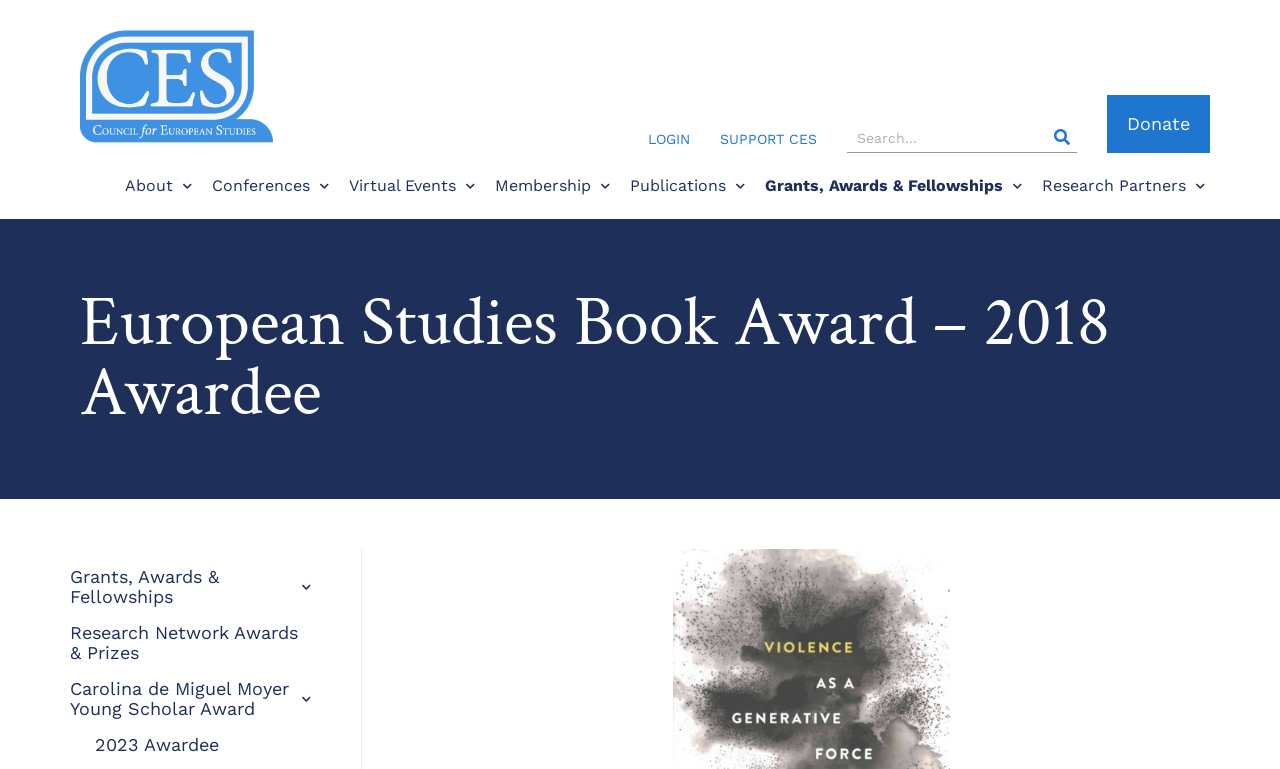What is the function of the search box?
Analyze the screenshot and provide a detailed answer to the question.

The search box is located on the top-right corner of the webpage, and it has a corresponding button with the text 'Search'. This indicates that the function of the search box is to allow users to search for specific content on the webpage.